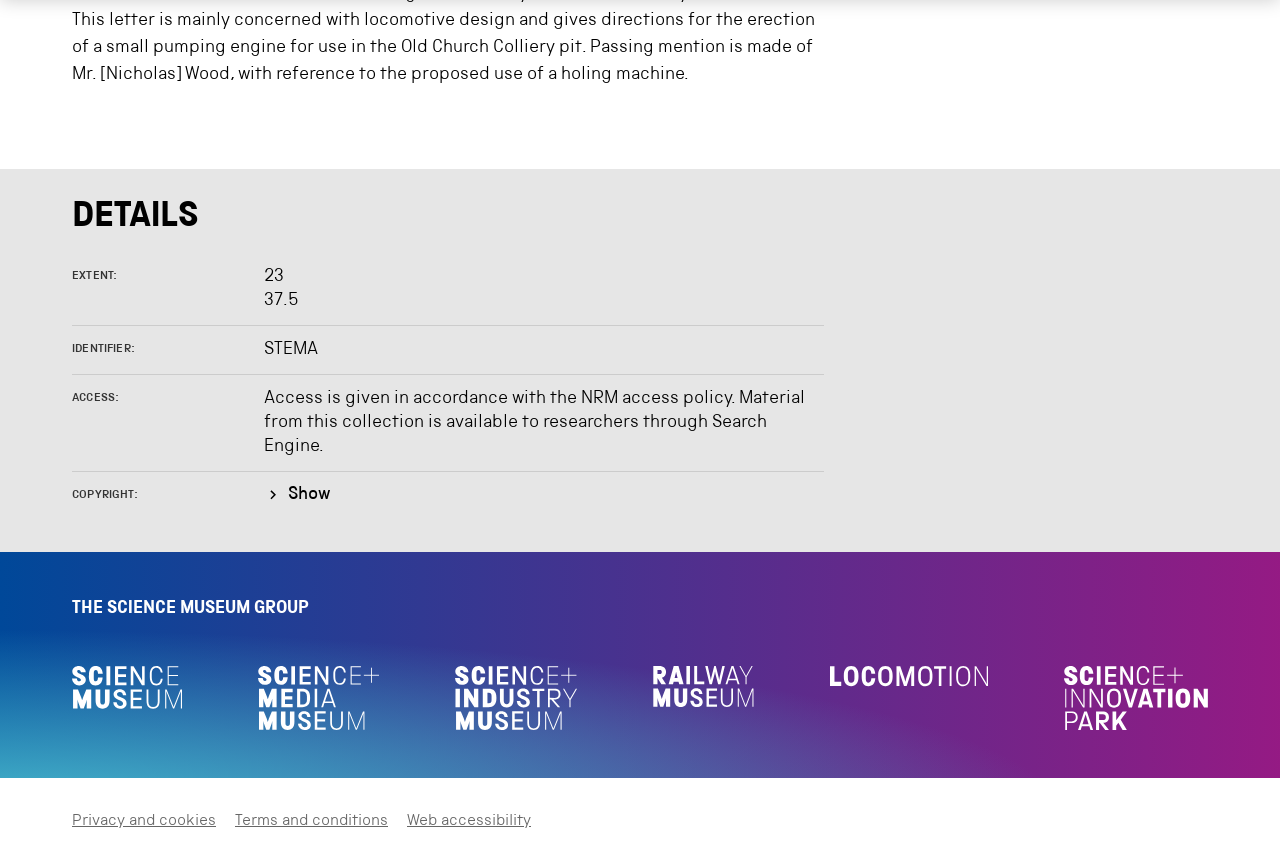Reply to the question with a single word or phrase:
What is the copyright information for this collection?

Show